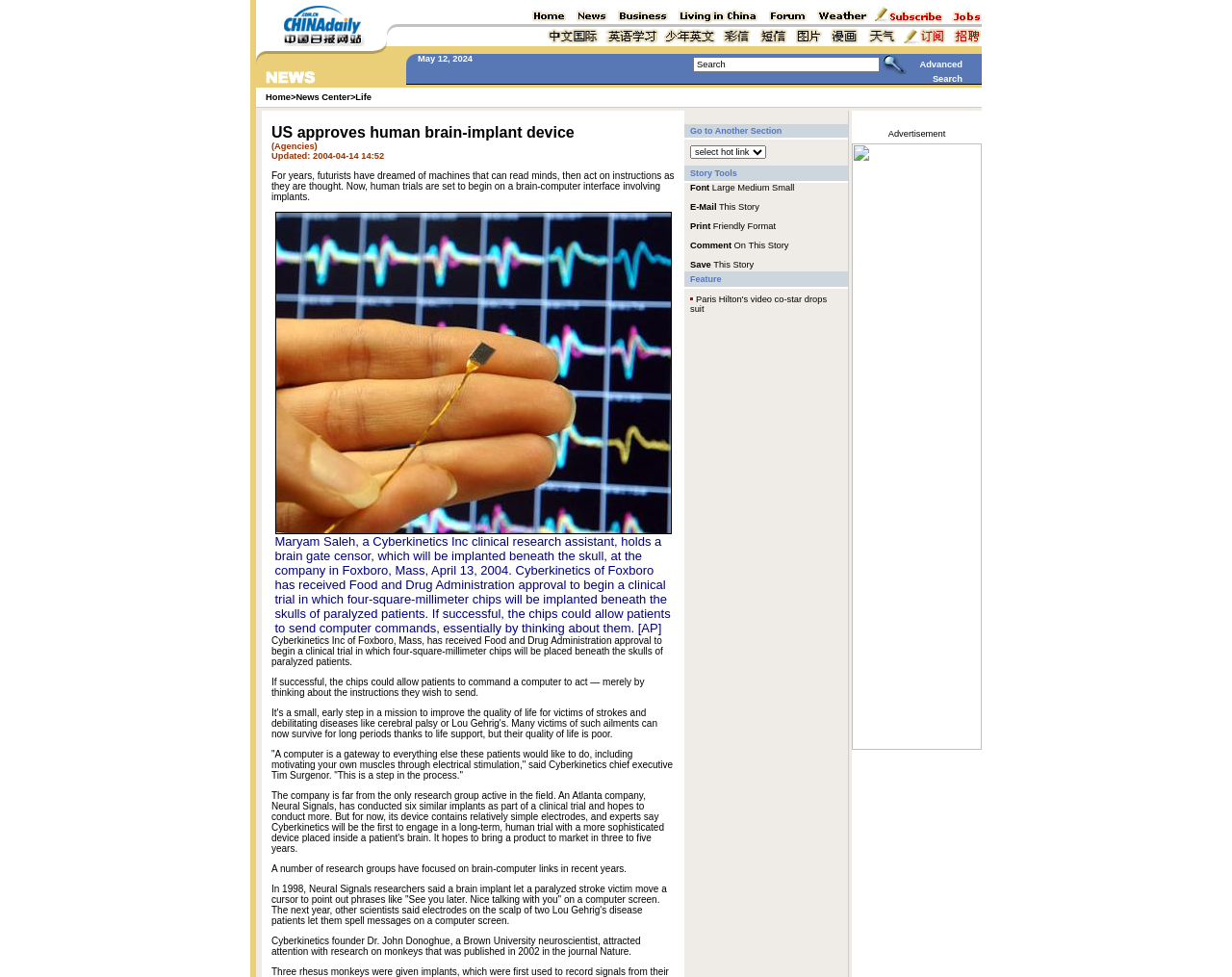Reply to the question with a single word or phrase:
What is the company that received FDA approval?

Cyberkinetics Inc